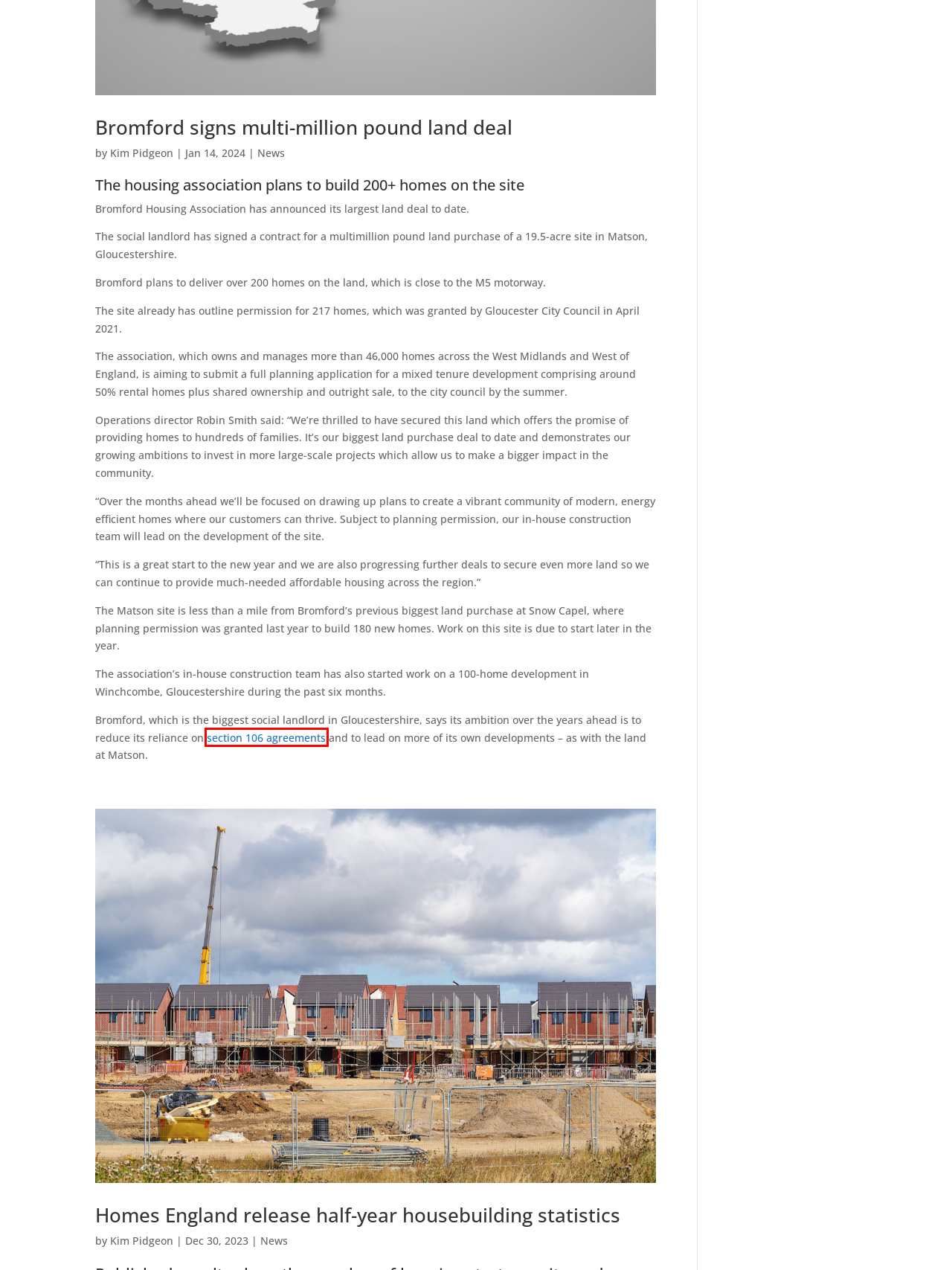You are given a screenshot of a webpage with a red bounding box around an element. Choose the most fitting webpage description for the page that appears after clicking the element within the red bounding box. Here are the candidates:
A. Housing Sector: Appointments and Departures | Fortress and Castle
B. Bromford signs multi-million pound land deal | Fortress and Castle
C. At a glance | A2Dominion Group
D. Archived - S106 obligations overview | Local Government Association
E. Peabody set to build their first Passive House-standard homes | Fortress and Castle
F. Homes England release half-year housebuilding statistics | Fortress and Castle
G. FileDirector | Fortress and Castle
H. New appointments: Clarion, Tpas, Peabody and Places for People | Fortress and Castle

D